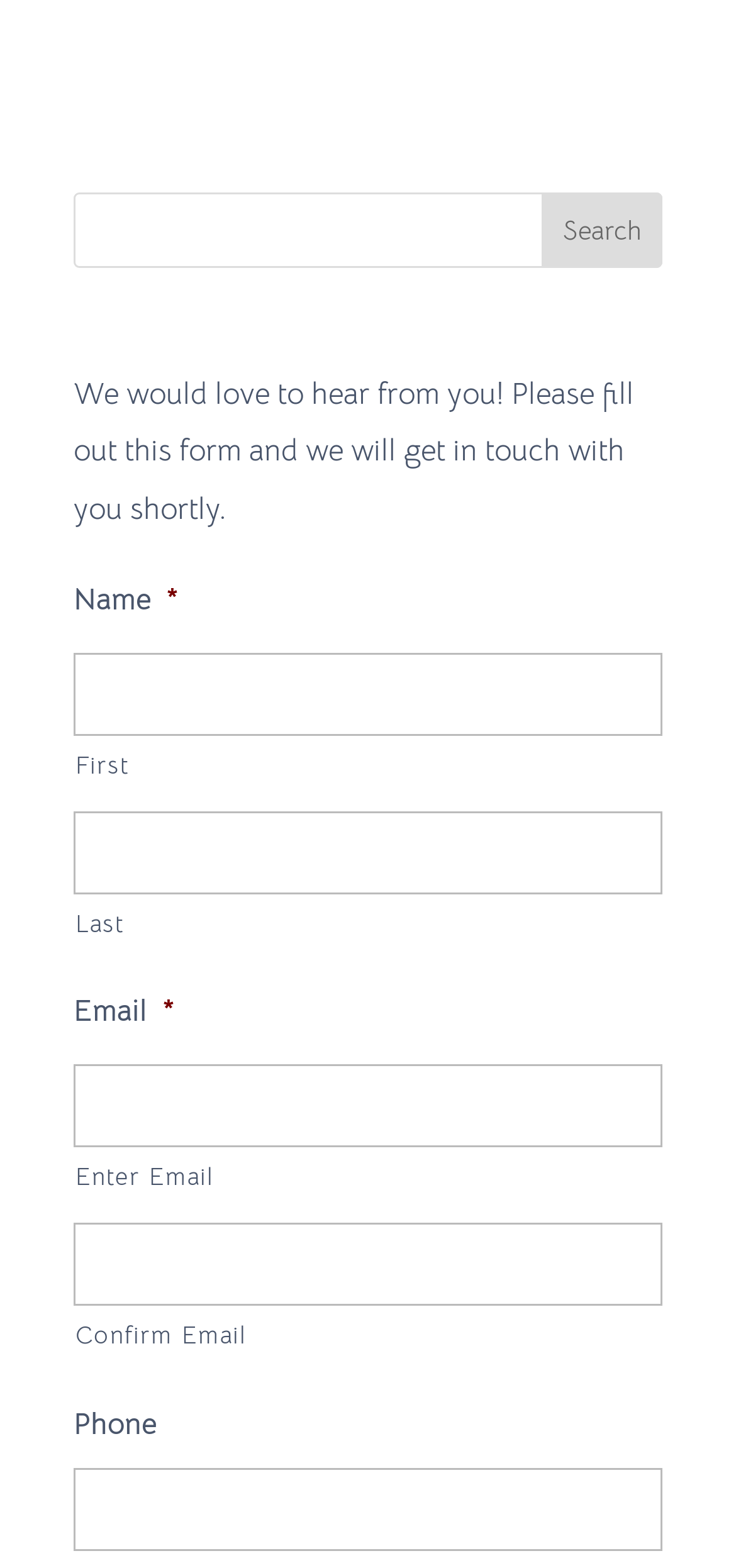Please find the bounding box for the following UI element description. Provide the coordinates in (top-left x, top-left y, bottom-right x, bottom-right y) format, with values between 0 and 1: parent_node: Enter Email name="input_2"

[0.1, 0.678, 0.9, 0.731]